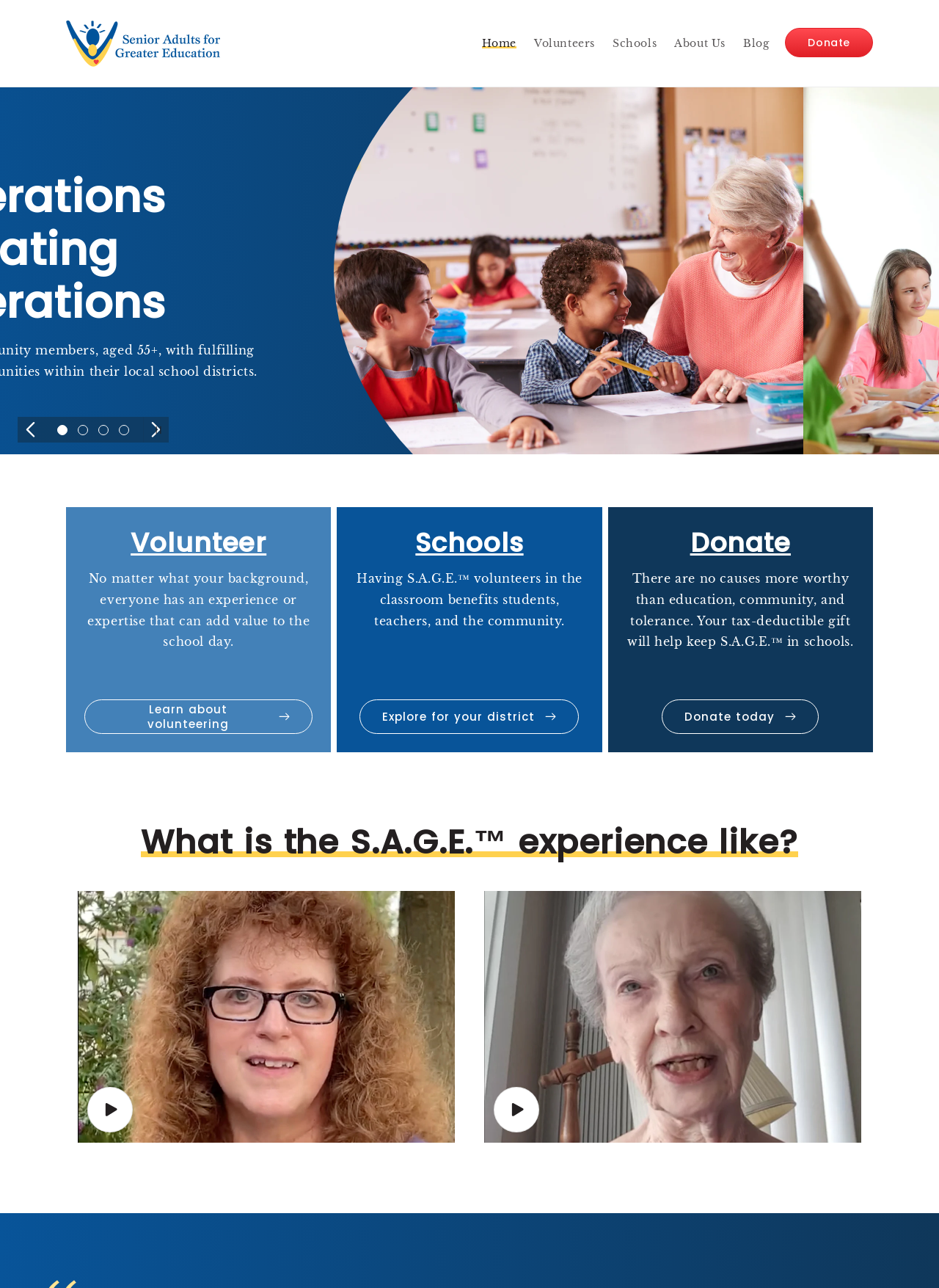Determine the bounding box coordinates for the area you should click to complete the following instruction: "Click the 'Learn about volunteering' link".

[0.09, 0.543, 0.333, 0.57]